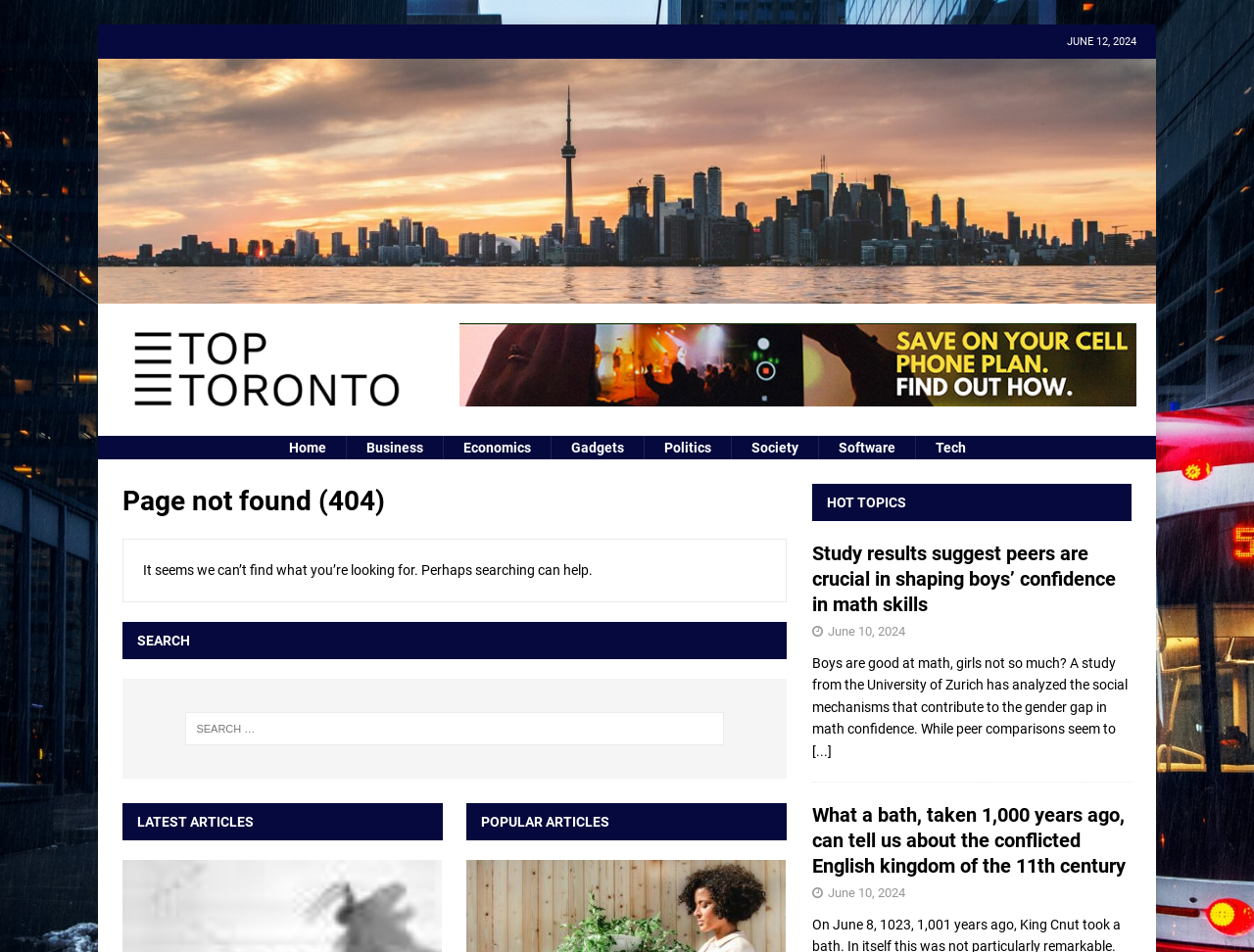With reference to the image, please provide a detailed answer to the following question: What is the purpose of the search box?

The search box is located below the heading 'SEARCH' and has a bounding box coordinates [0.148, 0.748, 0.577, 0.783]. Its purpose is to allow users to search for articles on the website, as indicated by the StaticText element with the text 'Search for:'.